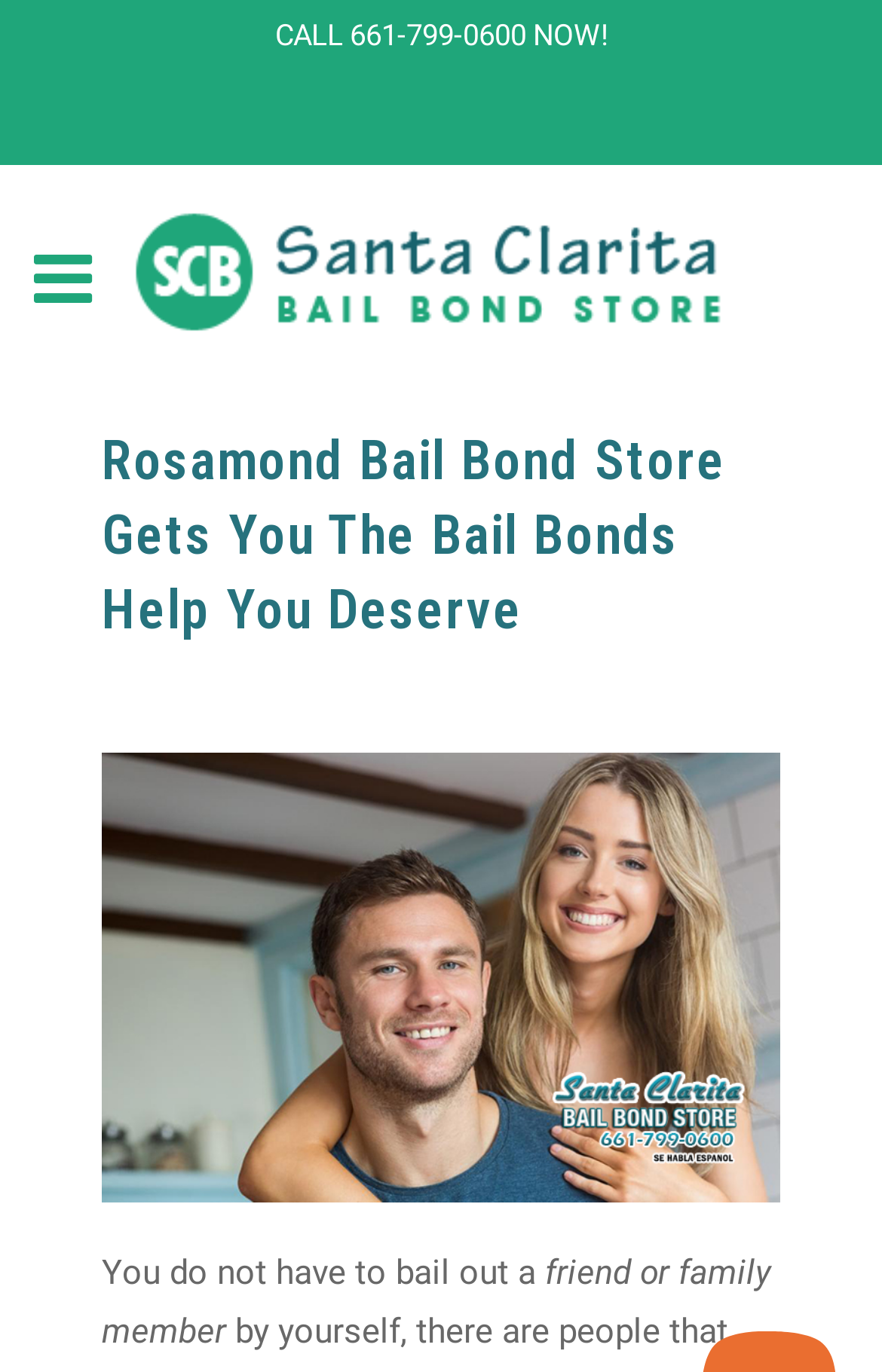What is the phone number to call for bail bond help?
Please look at the screenshot and answer using one word or phrase.

661-799-0600